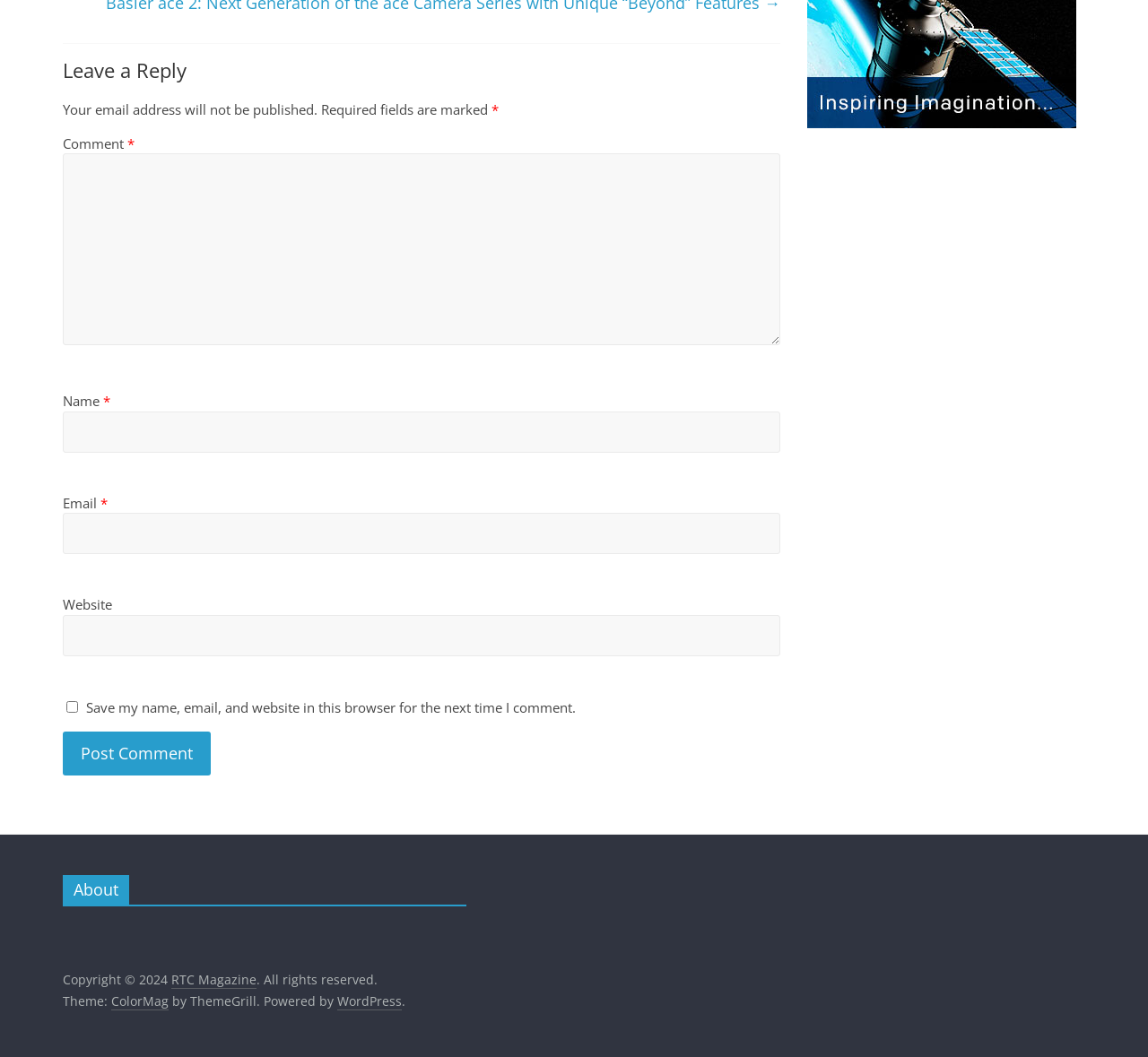What is the copyright year?
Analyze the image and provide a thorough answer to the question.

The copyright information is displayed at the bottom of the webpage, which includes the year '2024'.